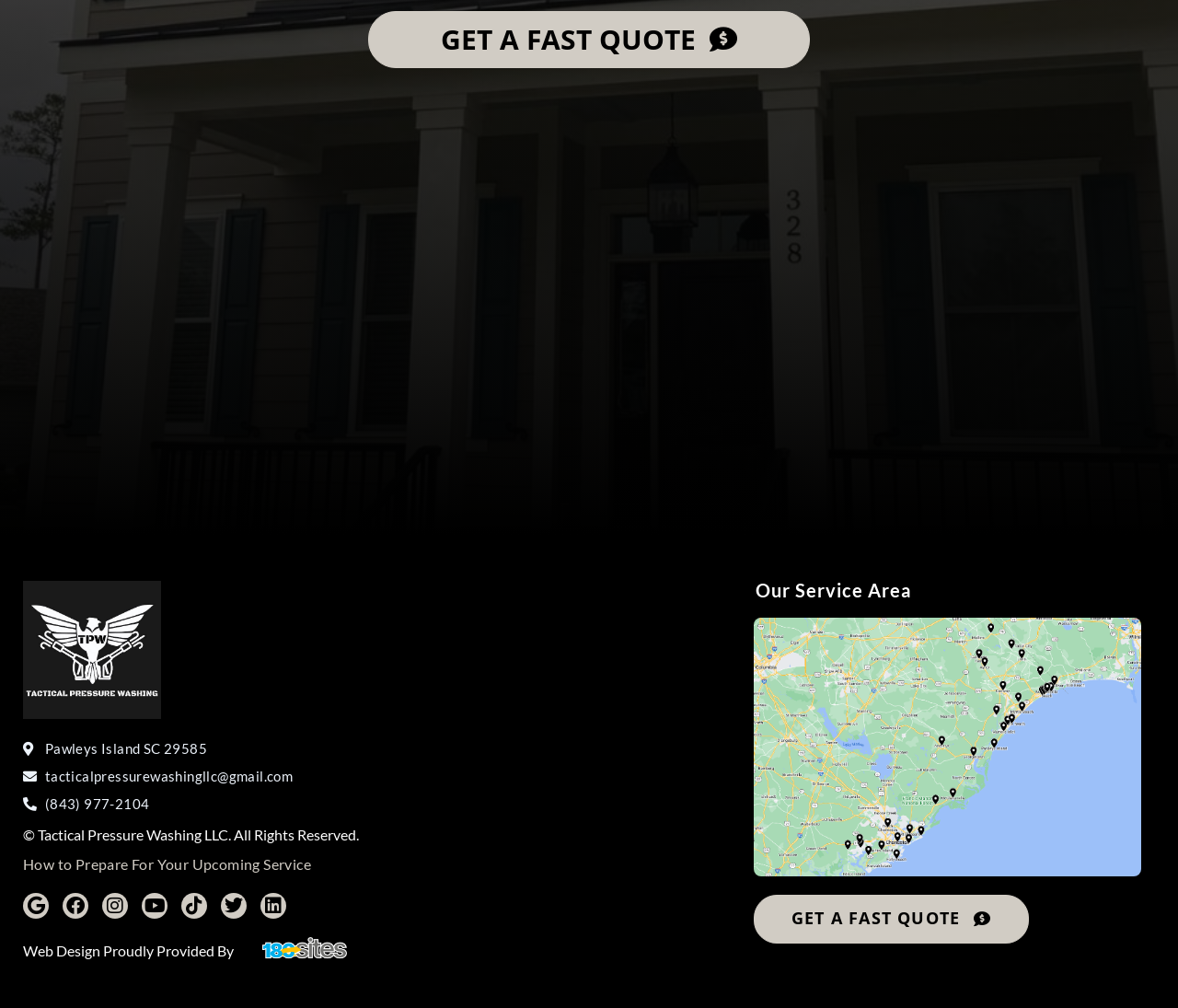Find the bounding box coordinates of the element's region that should be clicked in order to follow the given instruction: "View the service area". The coordinates should consist of four float numbers between 0 and 1, i.e., [left, top, right, bottom].

[0.642, 0.575, 0.774, 0.597]